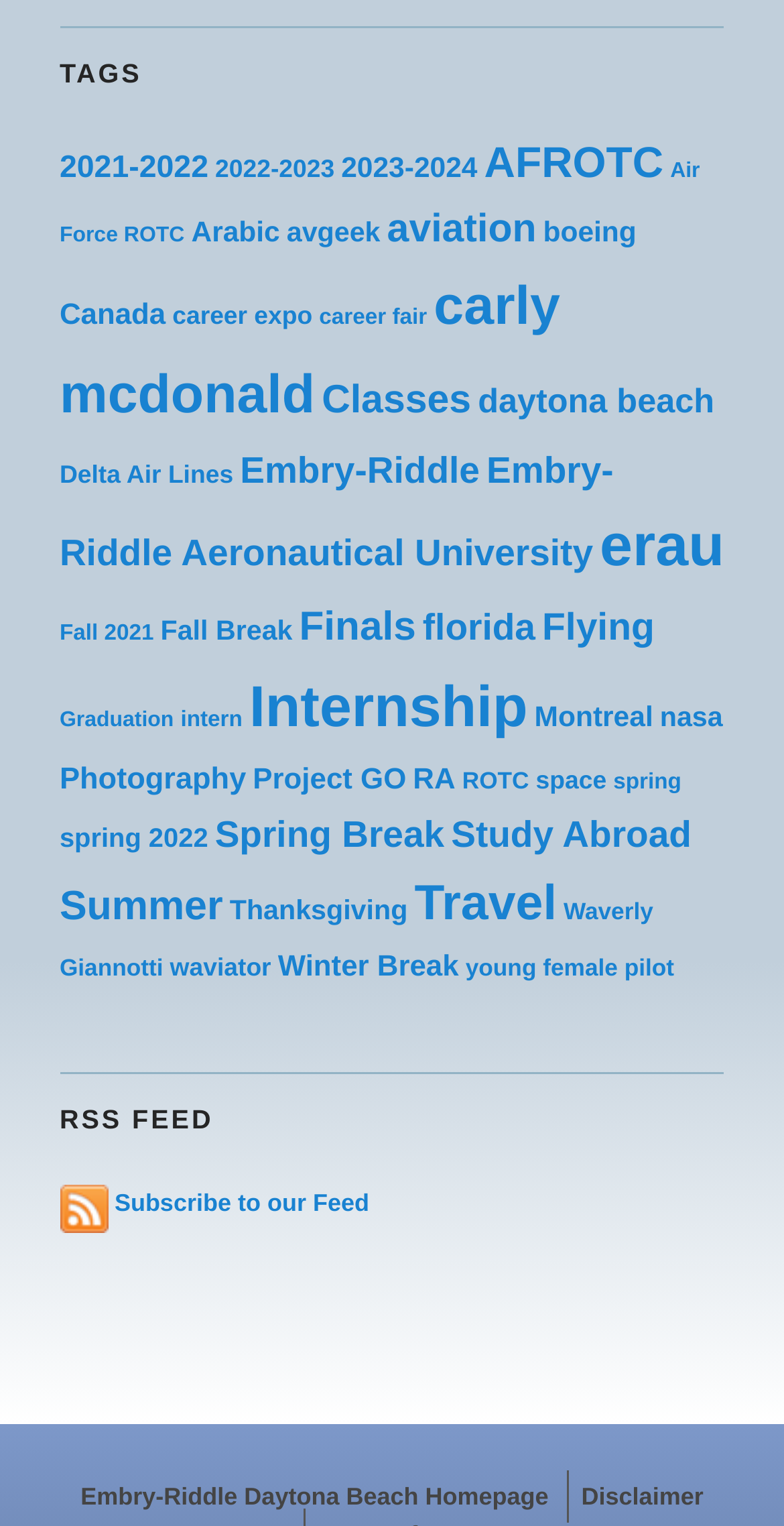How many posts are there about aviation? Based on the screenshot, please respond with a single word or phrase.

38